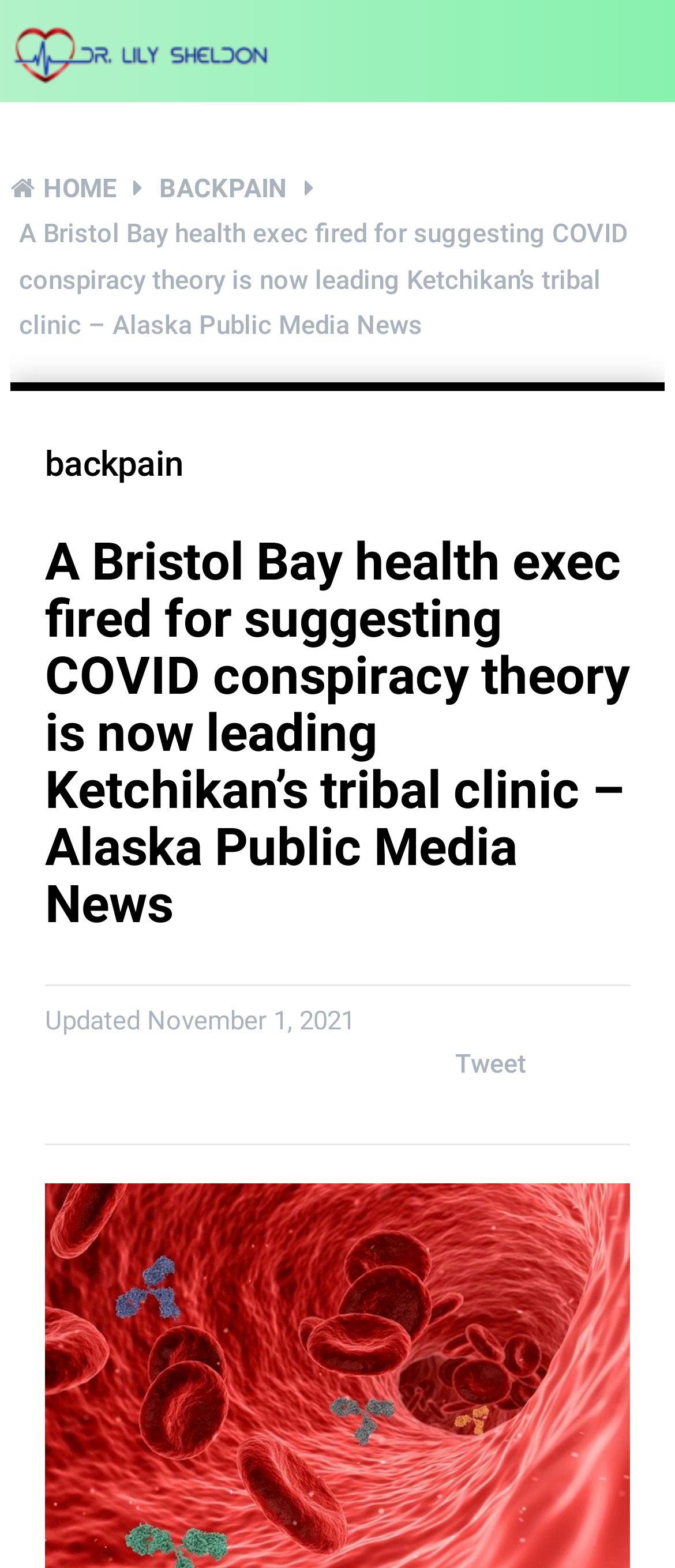For the element described, predict the bounding box coordinates as (top-left x, top-left y, bottom-right x, bottom-right y). All values should be between 0 and 1. Element description: Tweet

[0.674, 0.668, 0.779, 0.688]